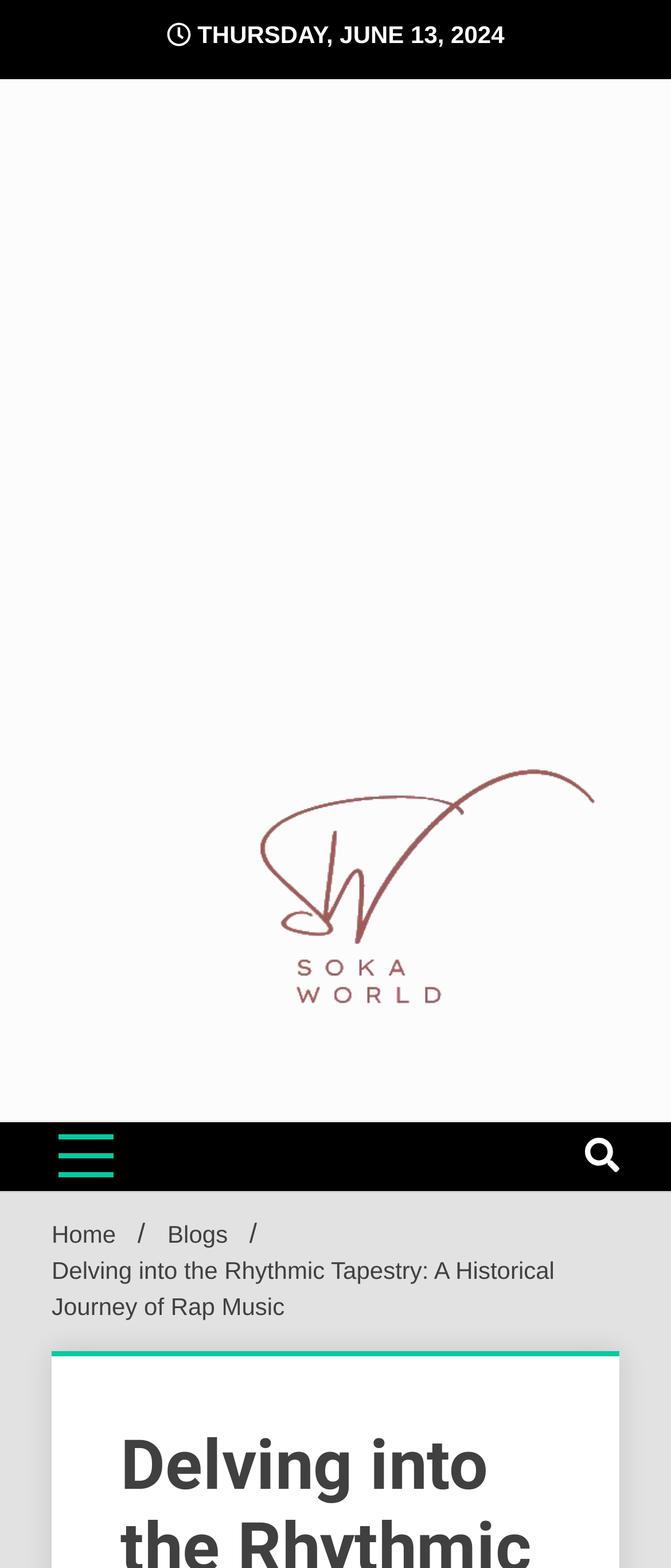Please determine the bounding box coordinates for the element with the description: "Soka World".

[0.077, 0.655, 0.597, 0.704]